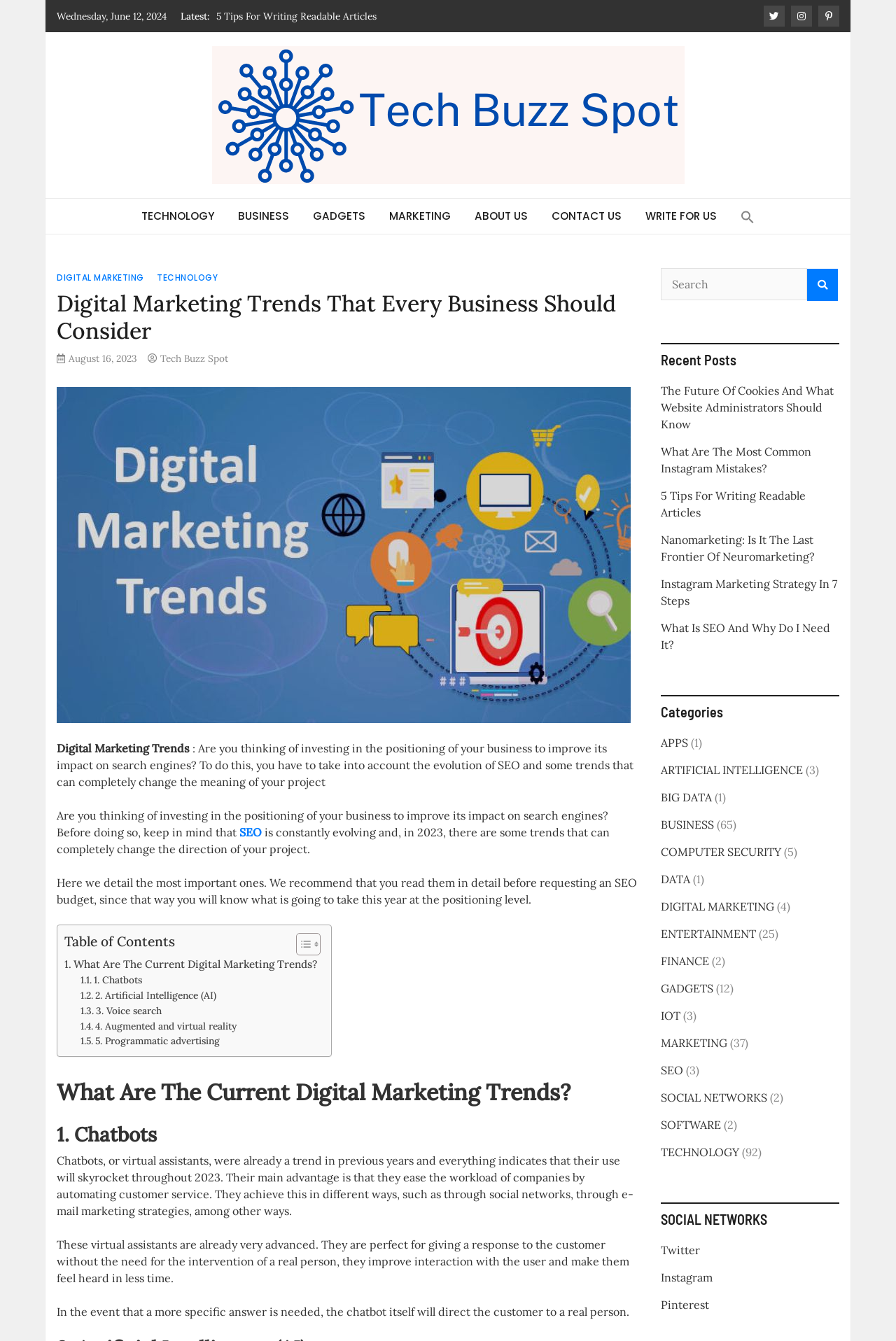How many categories are listed on the webpage?
Respond to the question with a well-detailed and thorough answer.

The categories are listed at the bottom of the webpage, and there are 10 categories mentioned, including APPS, ARTIFICIAL INTELLIGENCE, BIG DATA, BUSINESS, COMPUTER SECURITY, DATA, DIGITAL MARKETING, GADGETS, MARKETING, and TECHNOLOGY.